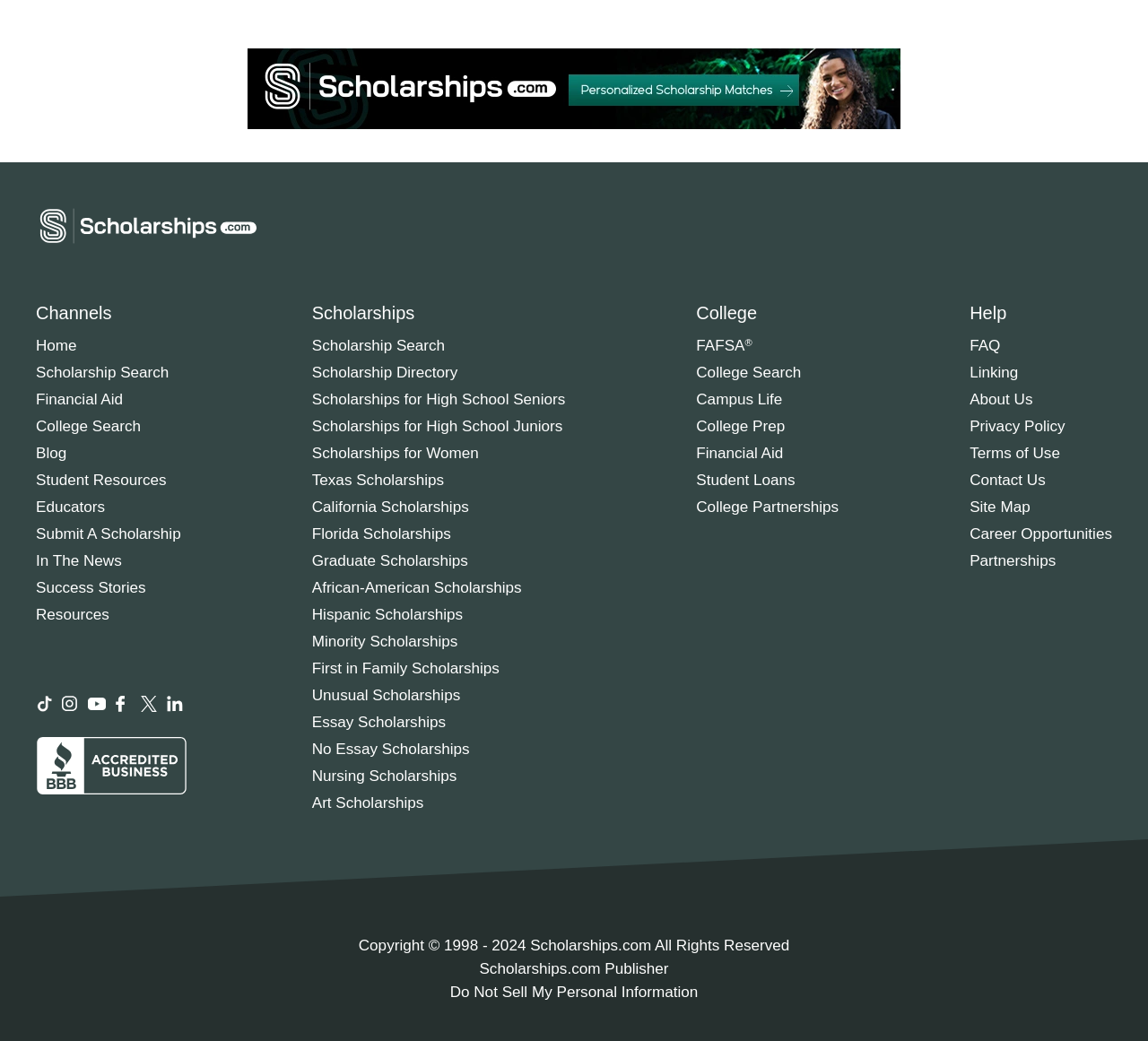Please locate the bounding box coordinates of the region I need to click to follow this instruction: "Search for scholarships".

[0.272, 0.324, 0.388, 0.34]